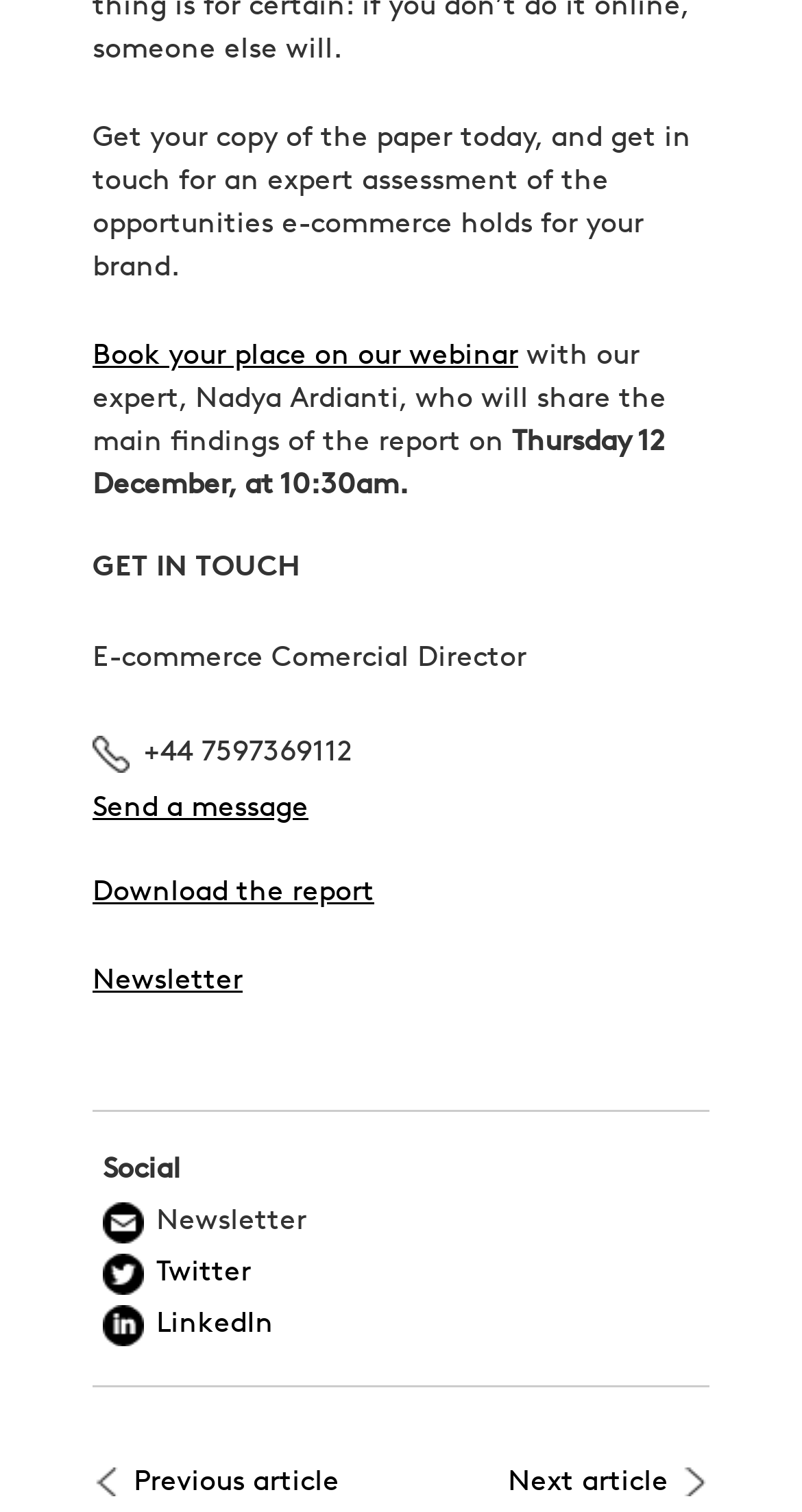Please specify the bounding box coordinates for the clickable region that will help you carry out the instruction: "Read the next article".

[0.508, 0.971, 0.885, 0.99]